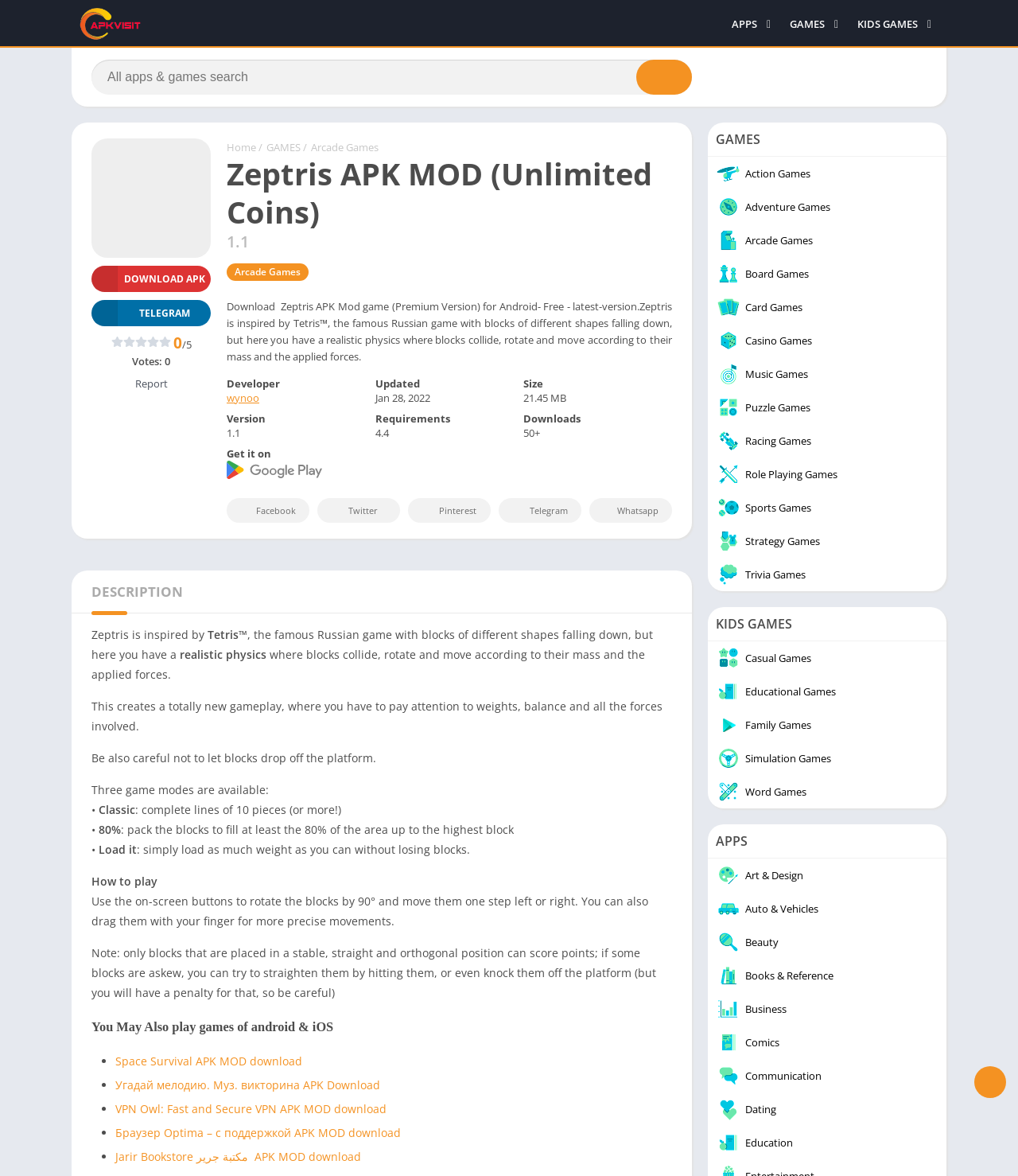Please find the bounding box coordinates of the element that must be clicked to perform the given instruction: "Read 'General Connection Modes' article". The coordinates should be four float numbers from 0 to 1, i.e., [left, top, right, bottom].

None